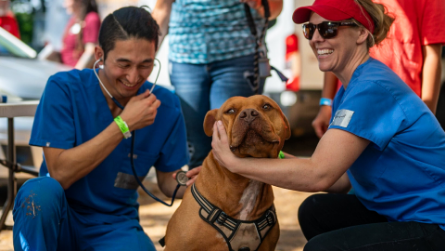What is the purpose of the HOPE Funds program?
Give a single word or phrase answer based on the content of the image.

financial help to pet owners